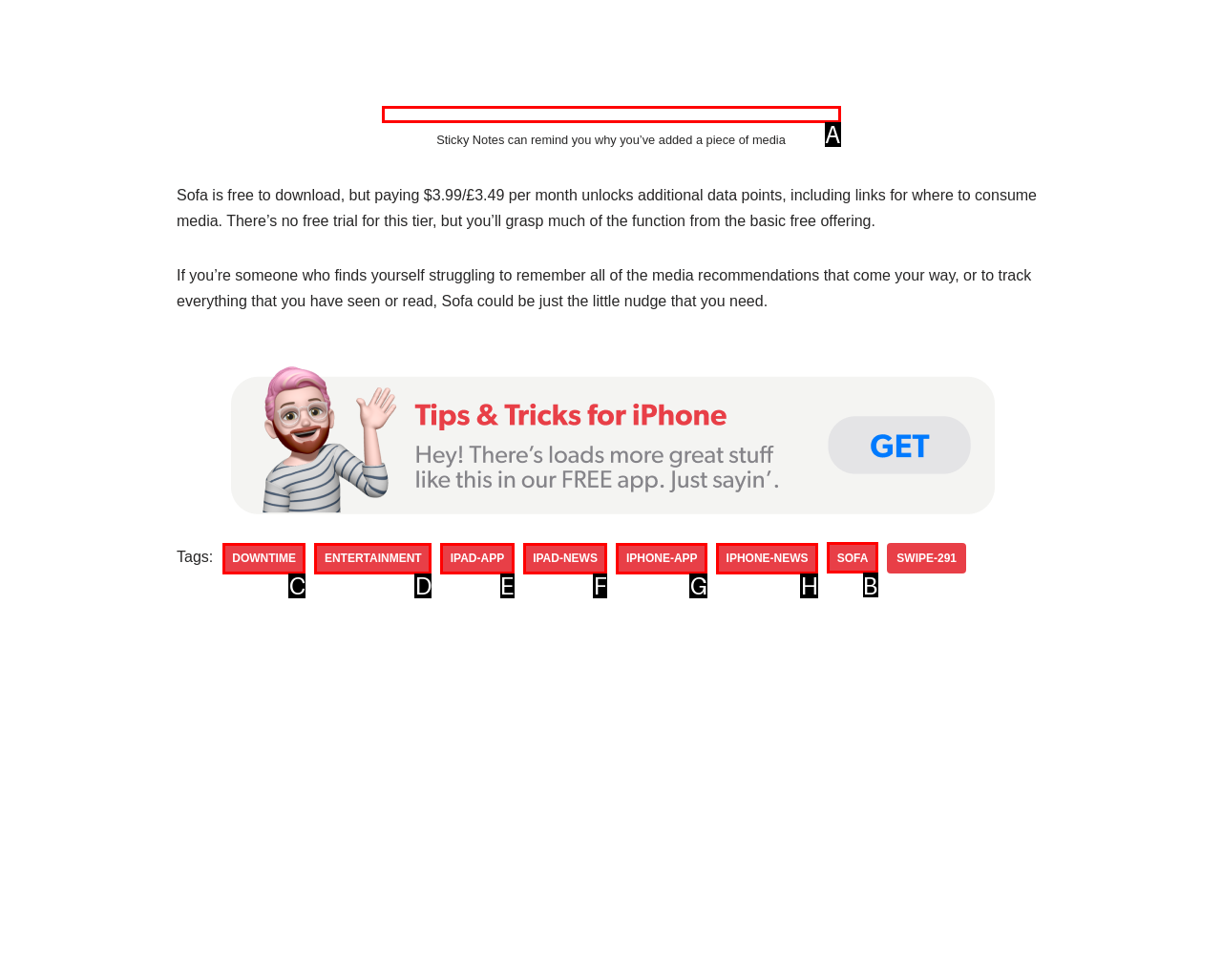To achieve the task: Check the SOFA tag, indicate the letter of the correct choice from the provided options.

B